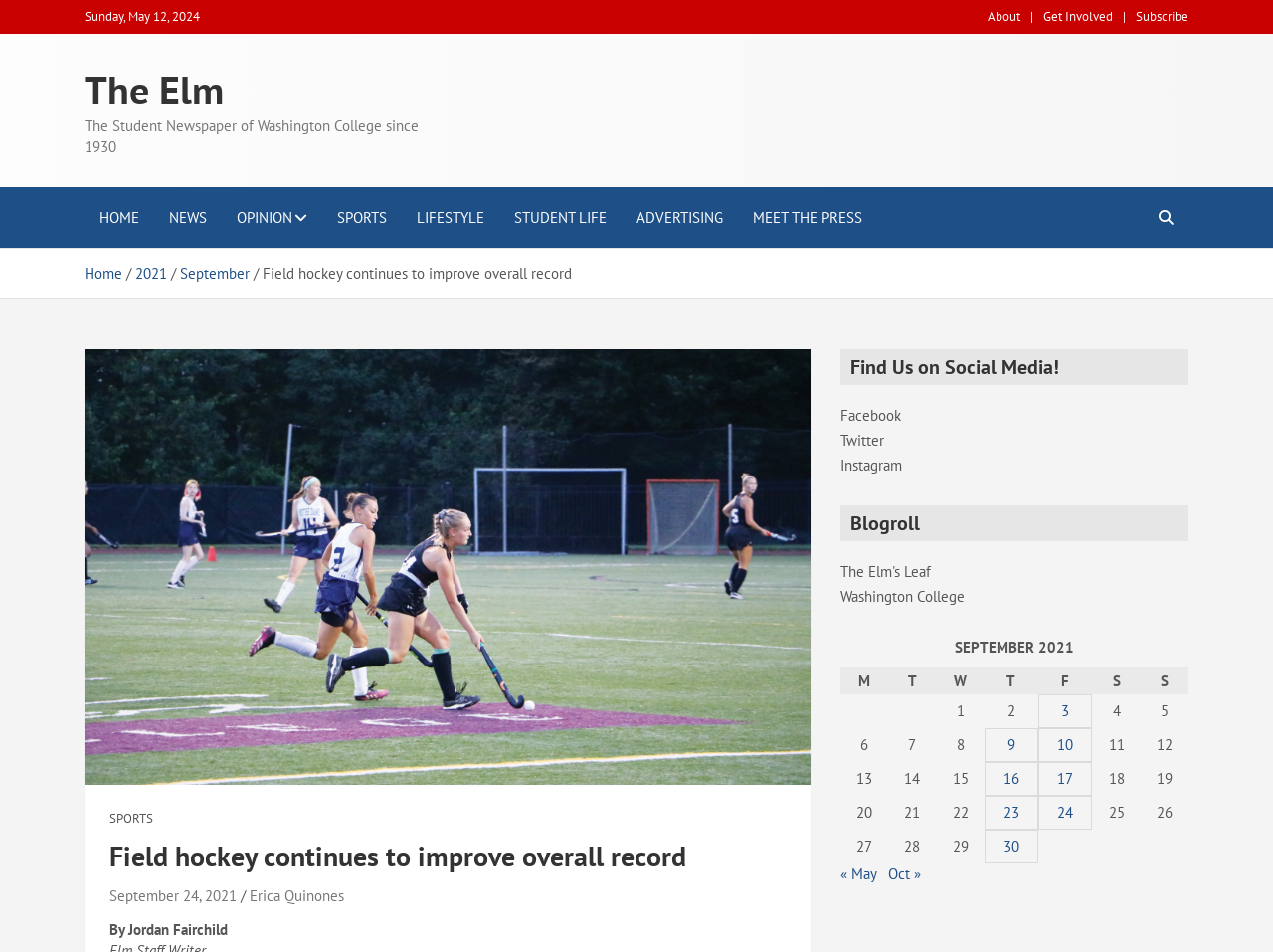Determine the bounding box coordinates for the clickable element to execute this instruction: "Go to the 'SPORTS' section". Provide the coordinates as four float numbers between 0 and 1, i.e., [left, top, right, bottom].

[0.253, 0.197, 0.316, 0.26]